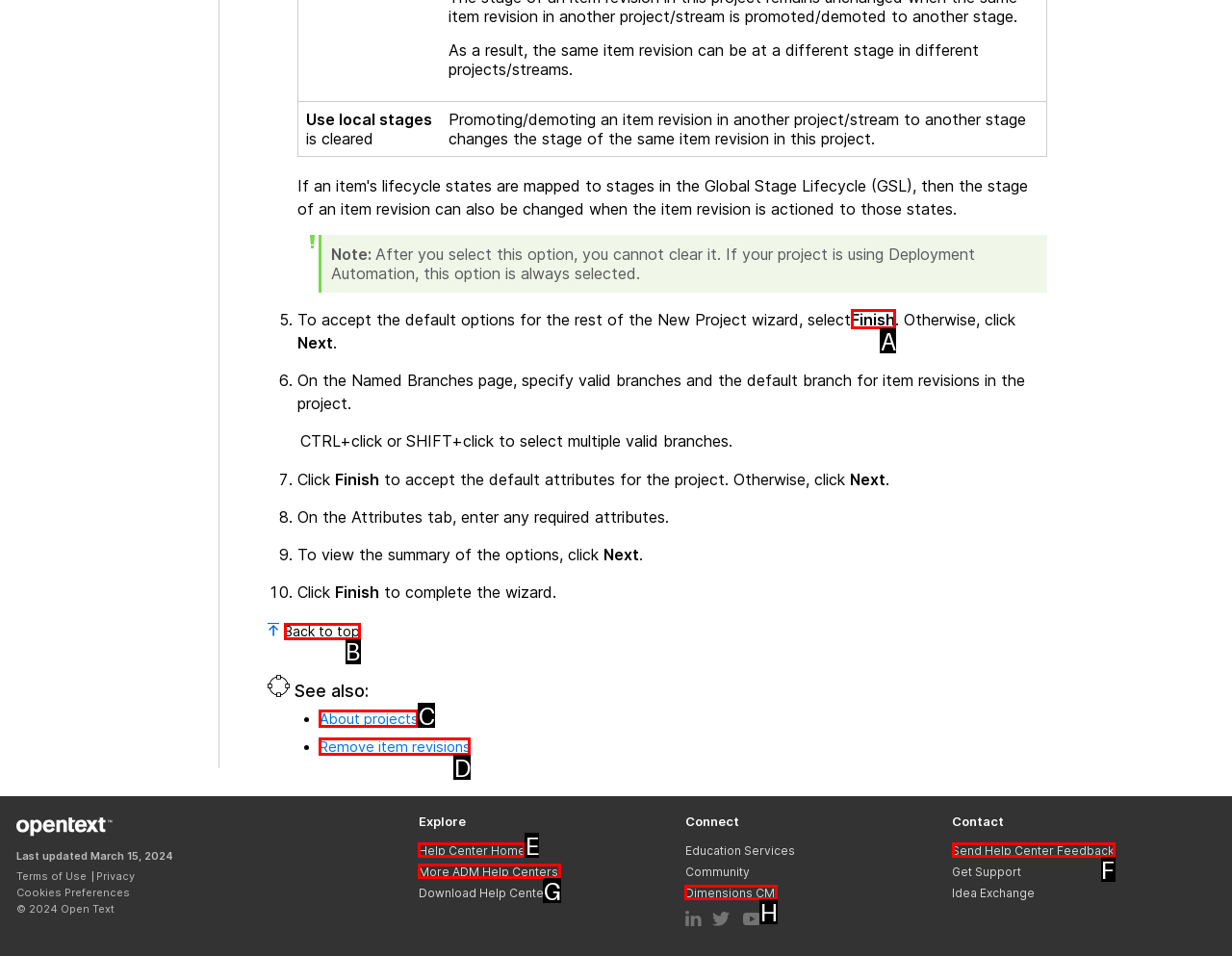Specify which UI element should be clicked to accomplish the task: Select 'Finish'. Answer with the letter of the correct choice.

A